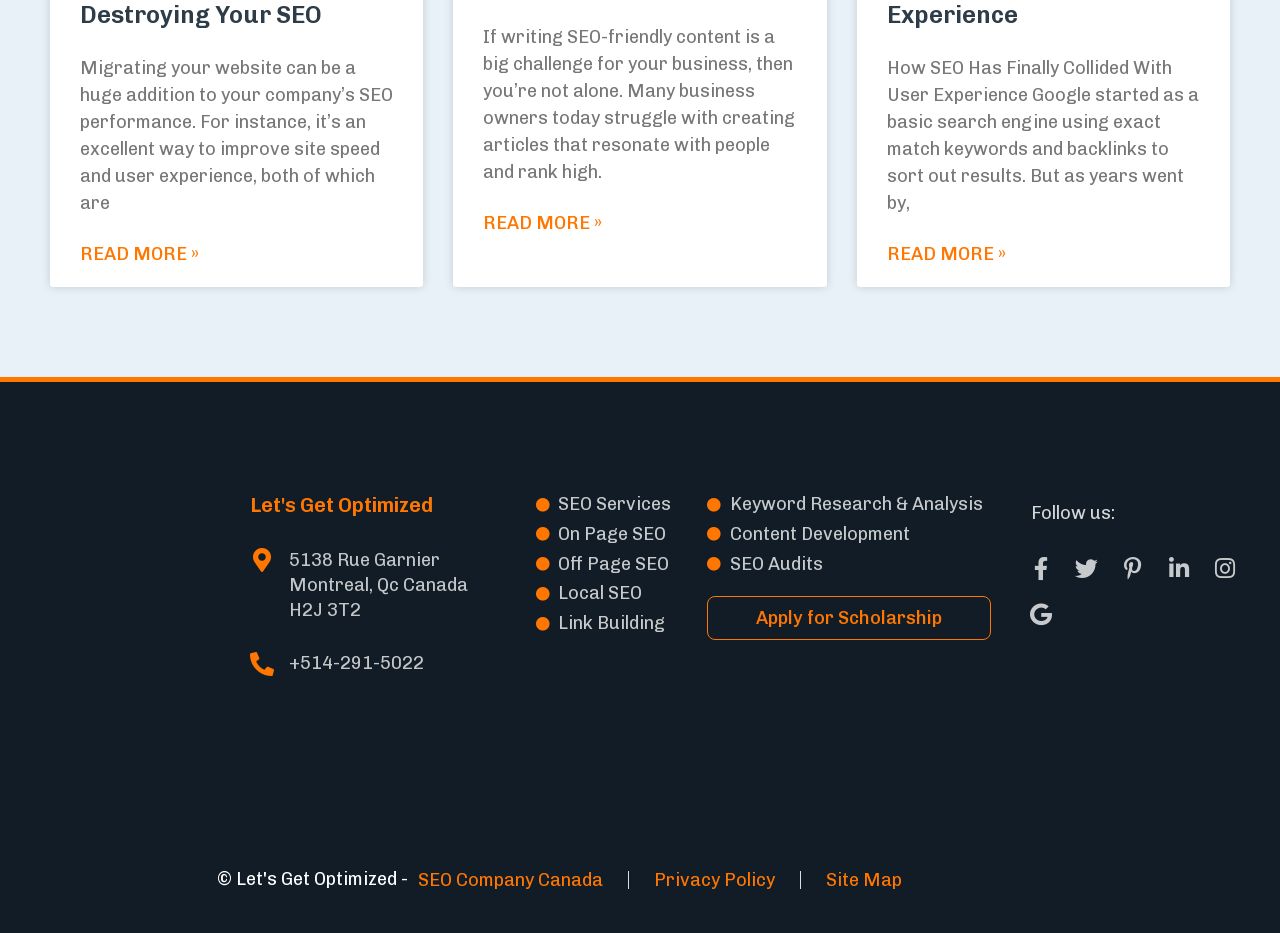Locate the bounding box coordinates of the region to be clicked to comply with the following instruction: "View the company's address". The coordinates must be four float numbers between 0 and 1, in the form [left, top, right, bottom].

[0.226, 0.589, 0.344, 0.612]